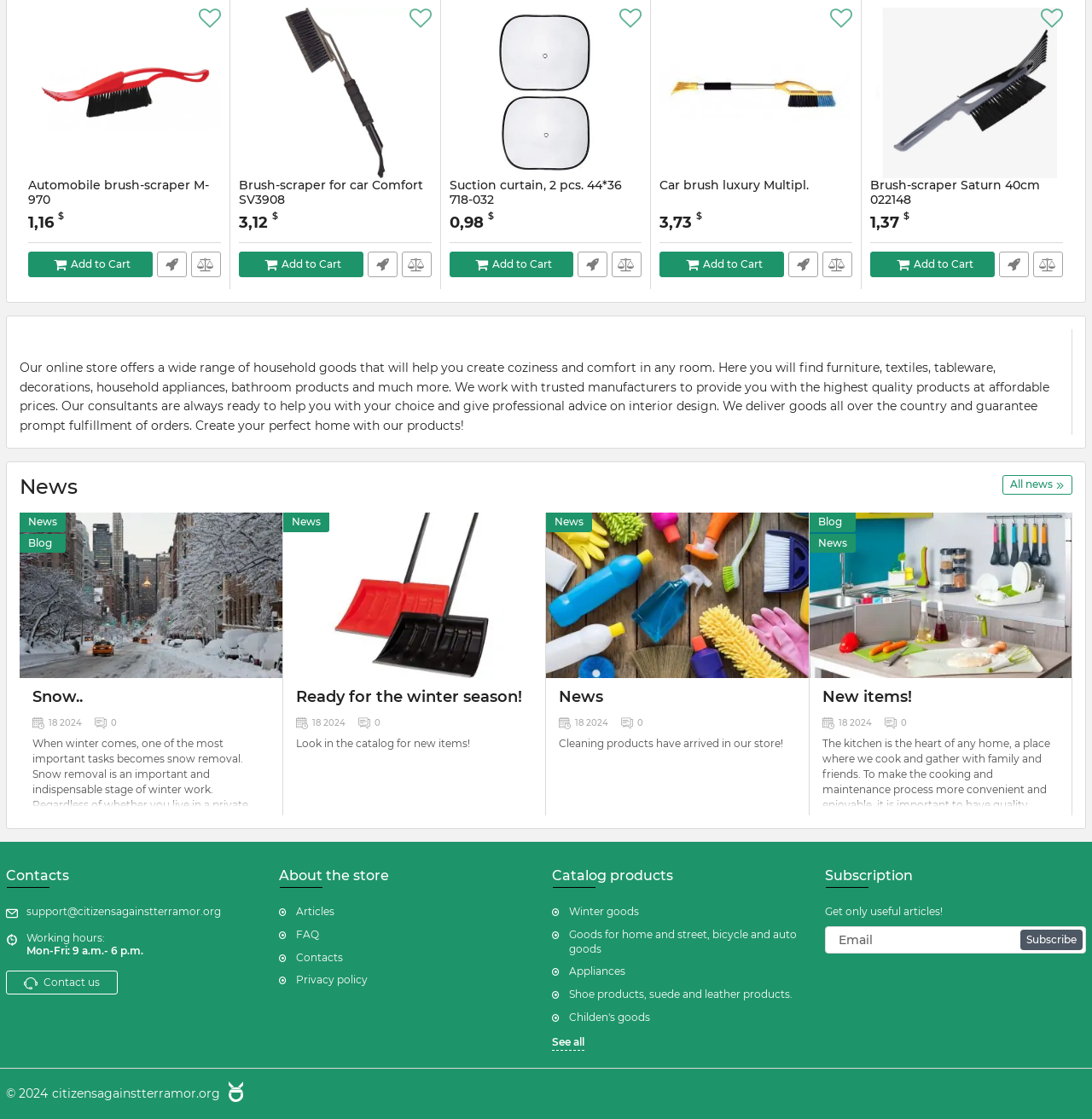Bounding box coordinates are specified in the format (top-left x, top-left y, bottom-right x, bottom-right y). All values are floating point numbers bounded between 0 and 1. Please provide the bounding box coordinate of the region this sentence describes: title="Favorite"

[0.182, 0.007, 0.202, 0.027]